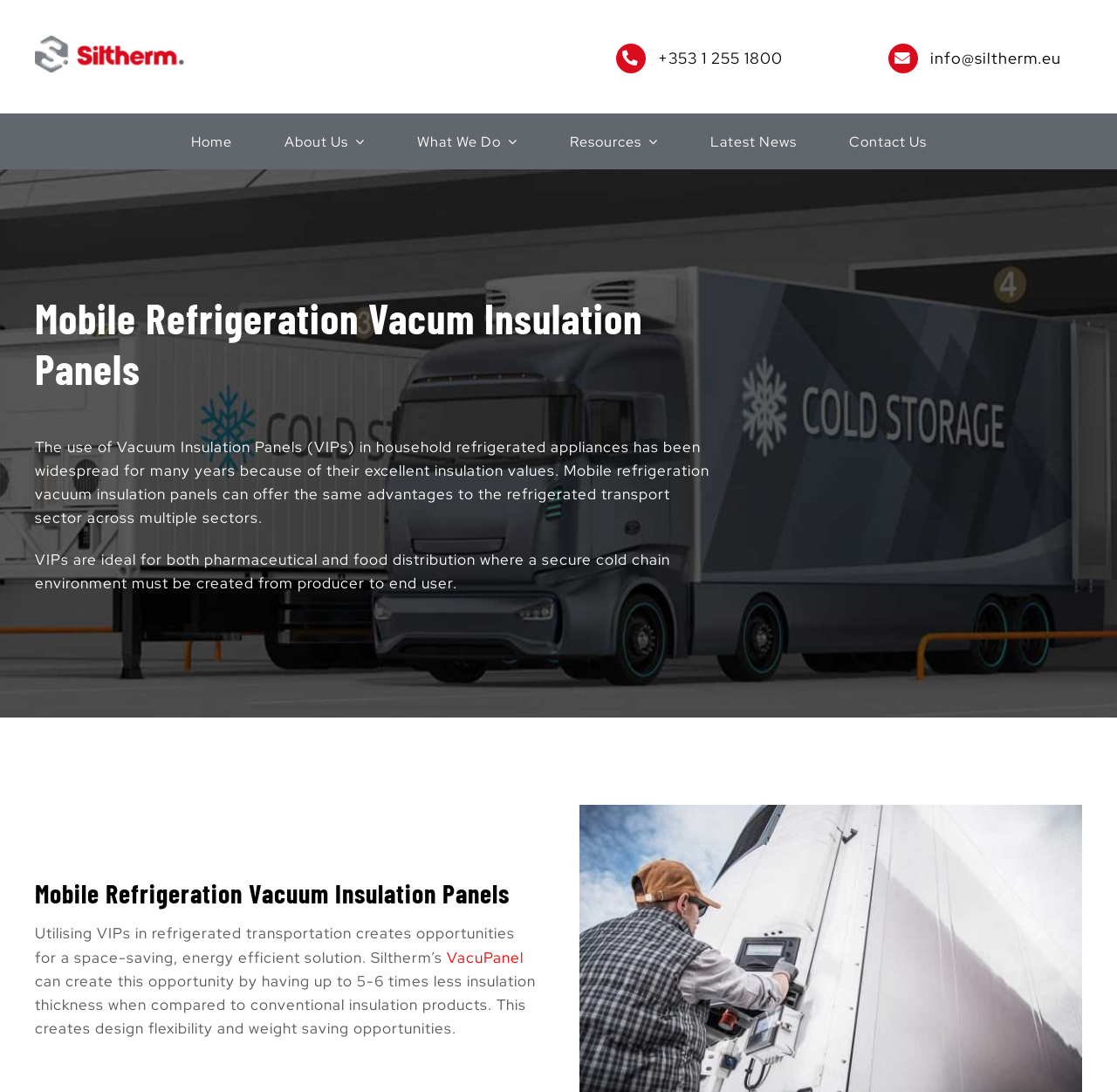What is the email address of Siltherm?
Refer to the screenshot and deliver a thorough answer to the question presented.

I found the email address by looking at the top section of the webpage, where the company's contact information is displayed. The email address is written in a static text element next to the phone number.